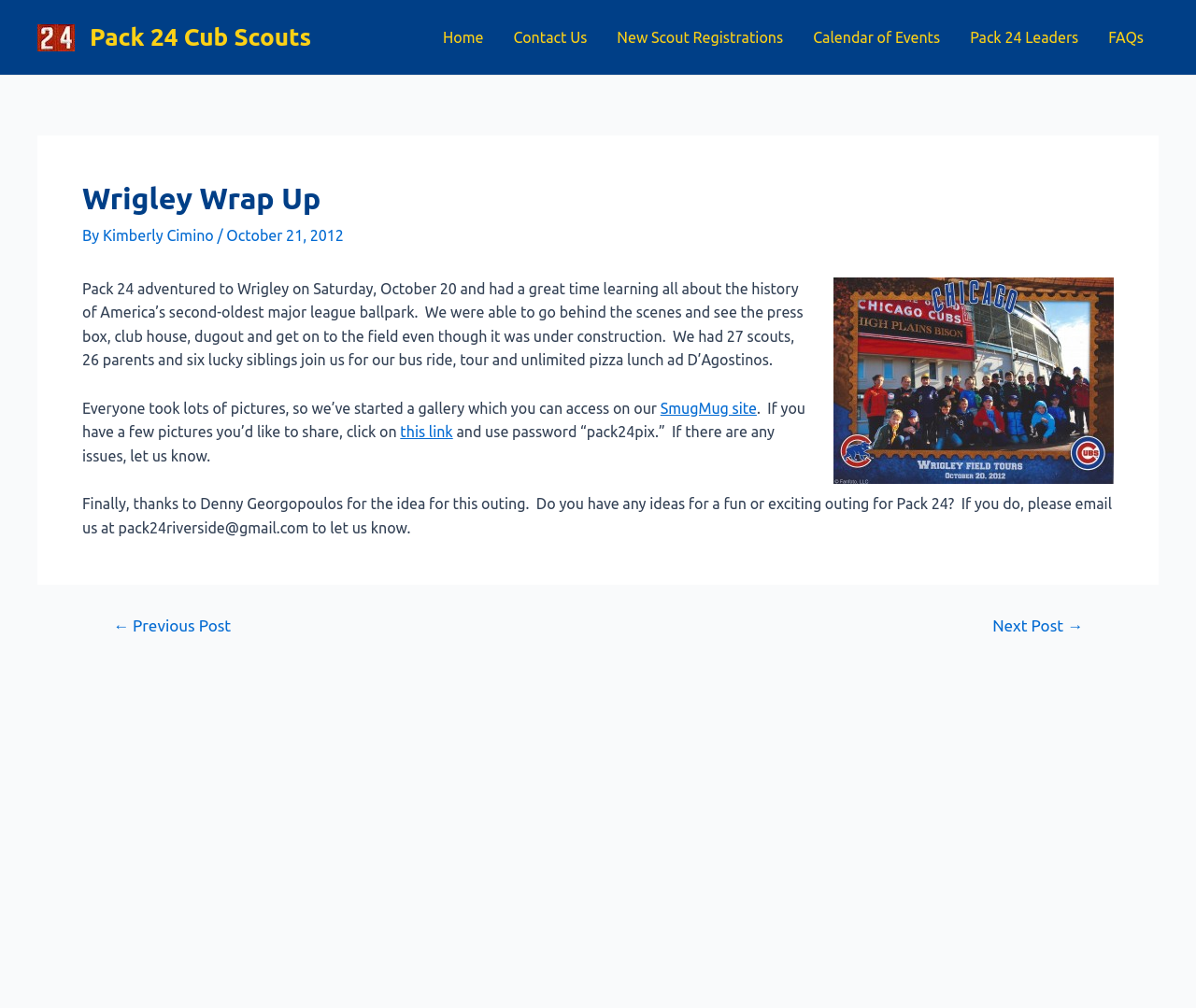Review the image closely and give a comprehensive answer to the question: How many scouts attended the outing?

The number of scouts who attended the outing can be found in the text 'We had 27 scouts, 26 parents and six lucky siblings join us...'.